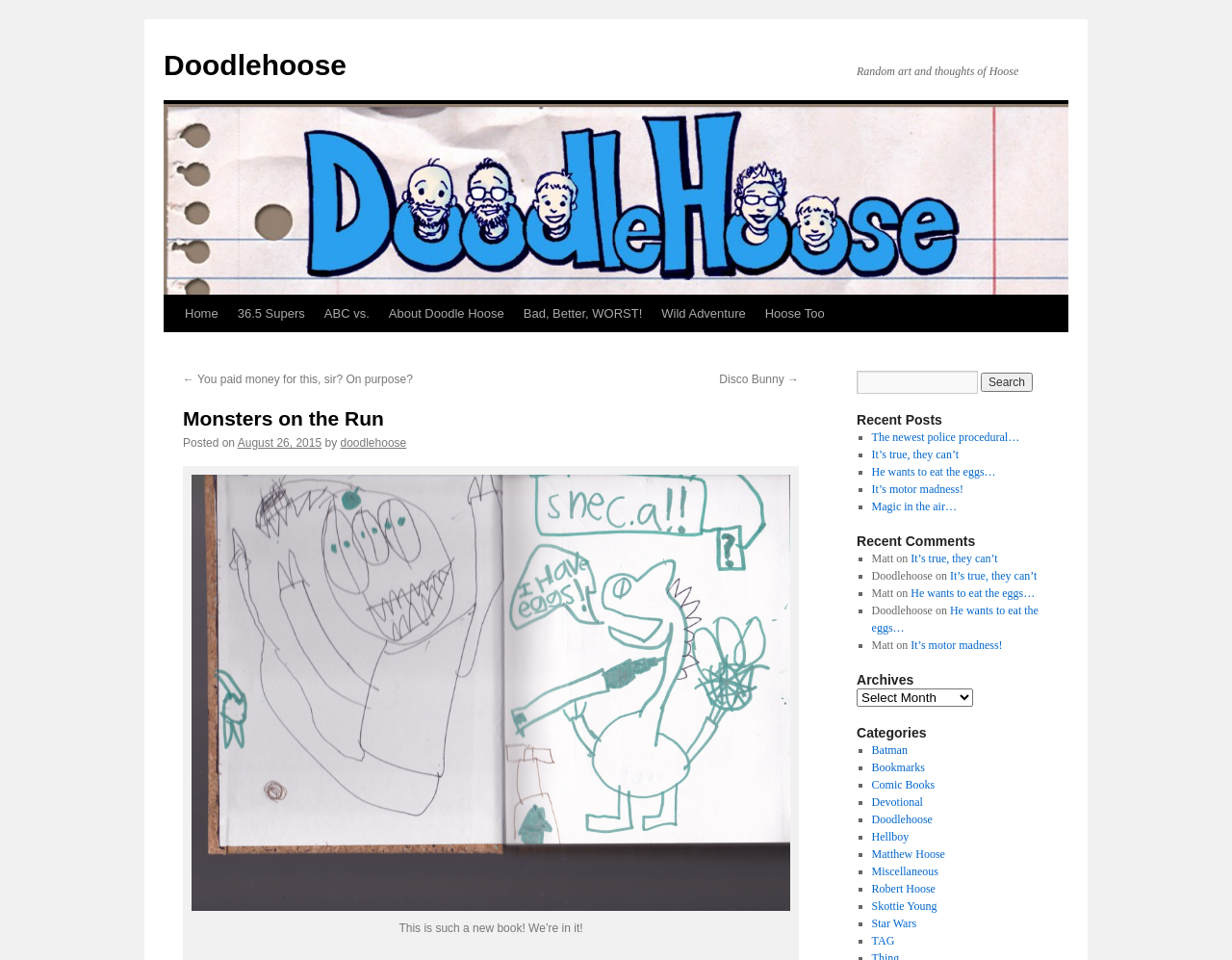Please identify the bounding box coordinates of the area that needs to be clicked to follow this instruction: "Search for something".

[0.695, 0.386, 0.852, 0.41]